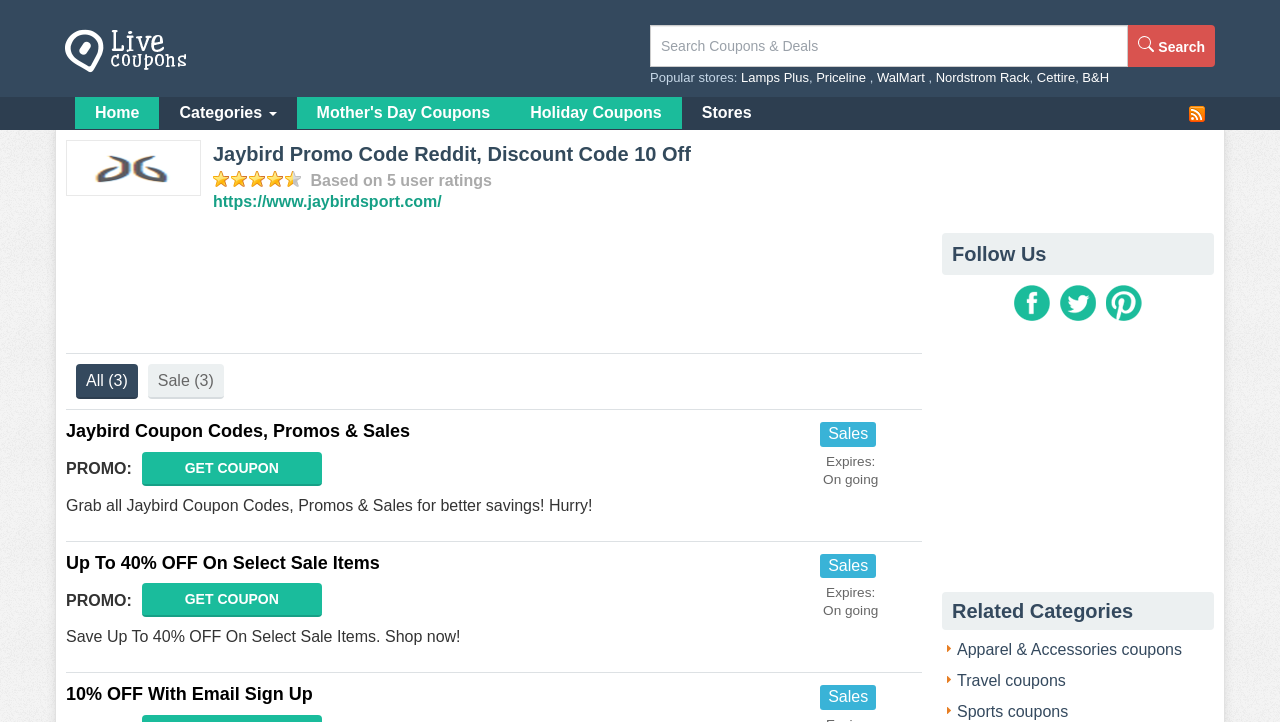Could you identify the text that serves as the heading for this webpage?

Jaybird Promo Code Reddit, Discount Code 10 Off